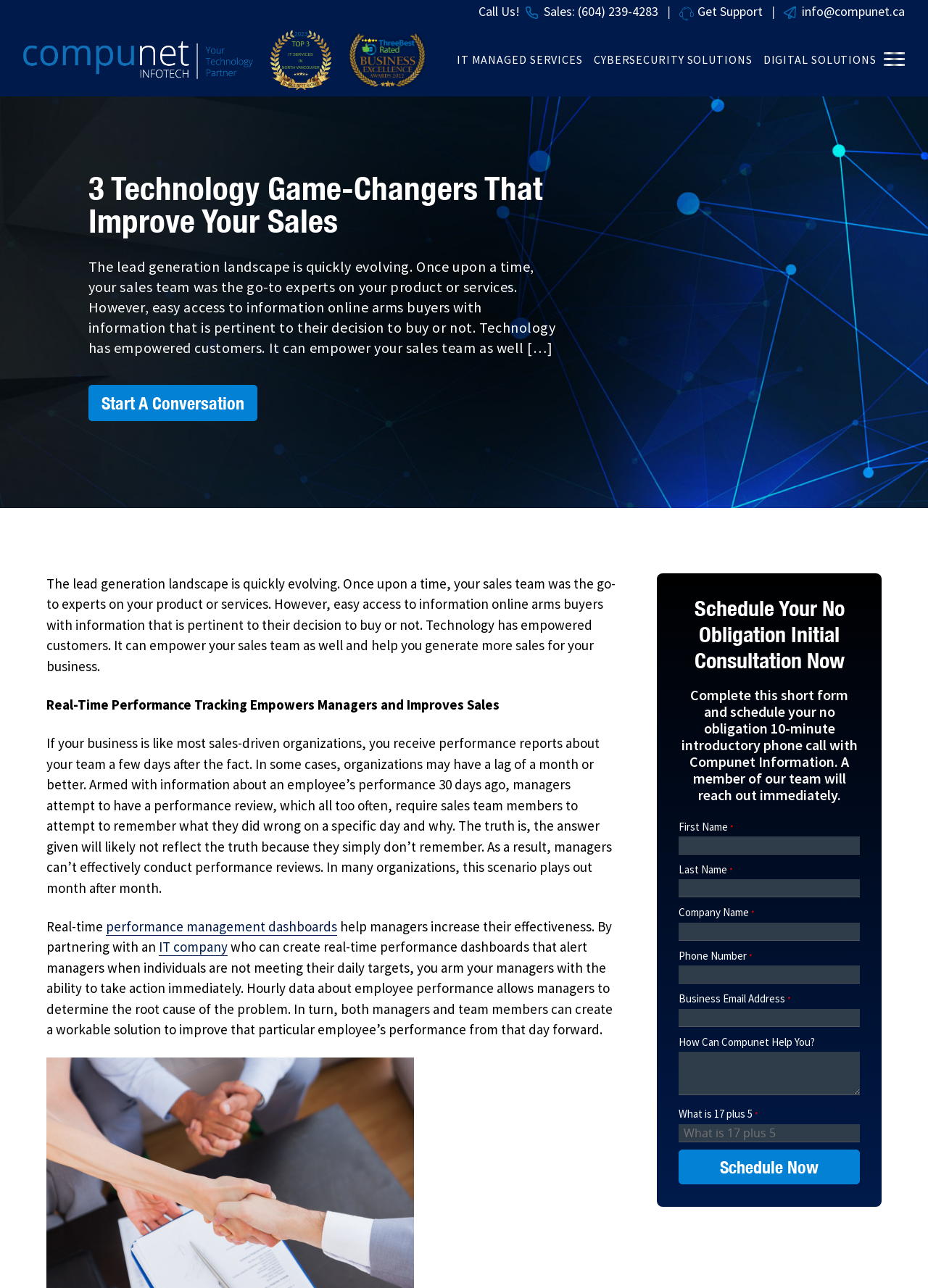Locate the bounding box coordinates of the clickable element to fulfill the following instruction: "Click on 'IT Support For Vancouver Law Firms'". Provide the coordinates as four float numbers between 0 and 1 in the format [left, top, right, bottom].

[0.025, 0.032, 0.291, 0.061]